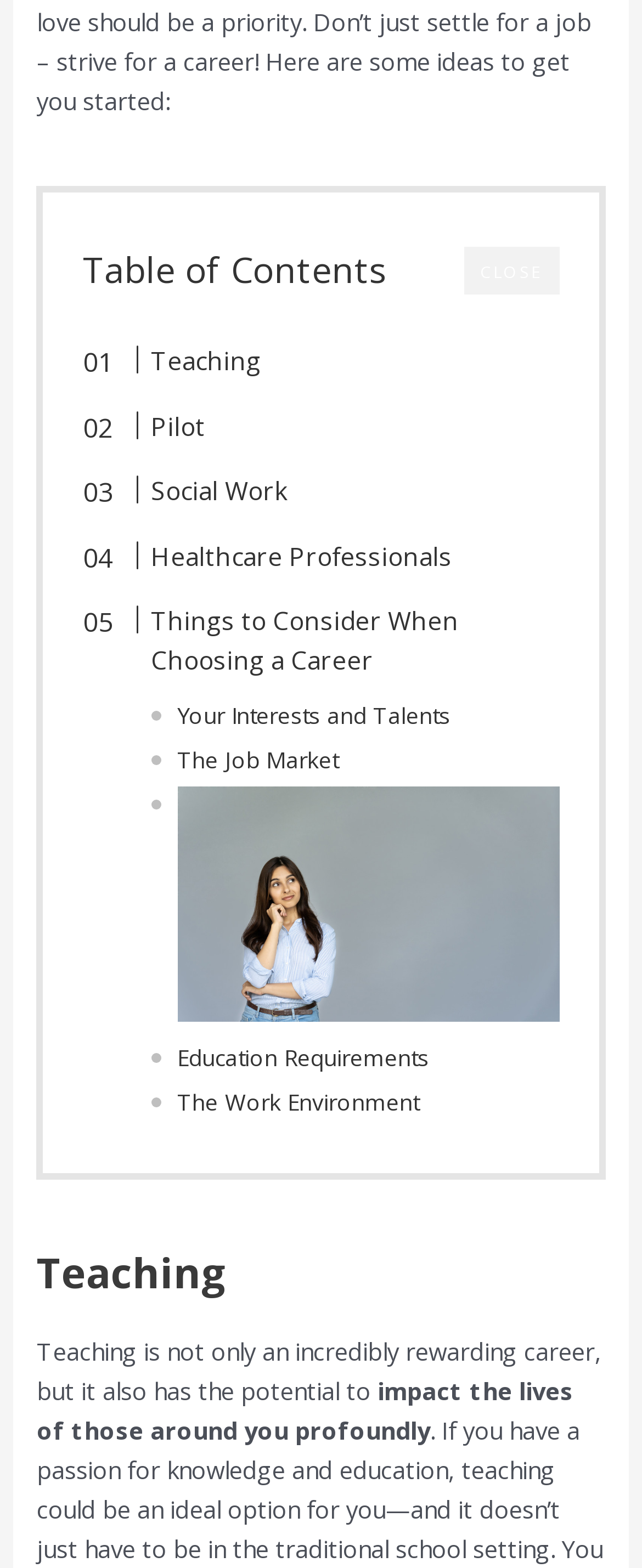What is the caption of the image on the webpage?
Based on the image, answer the question in a detailed manner.

I found an image element on the webpage with a caption 'young woman thinking', which is located under the link 'young woman thinking'.